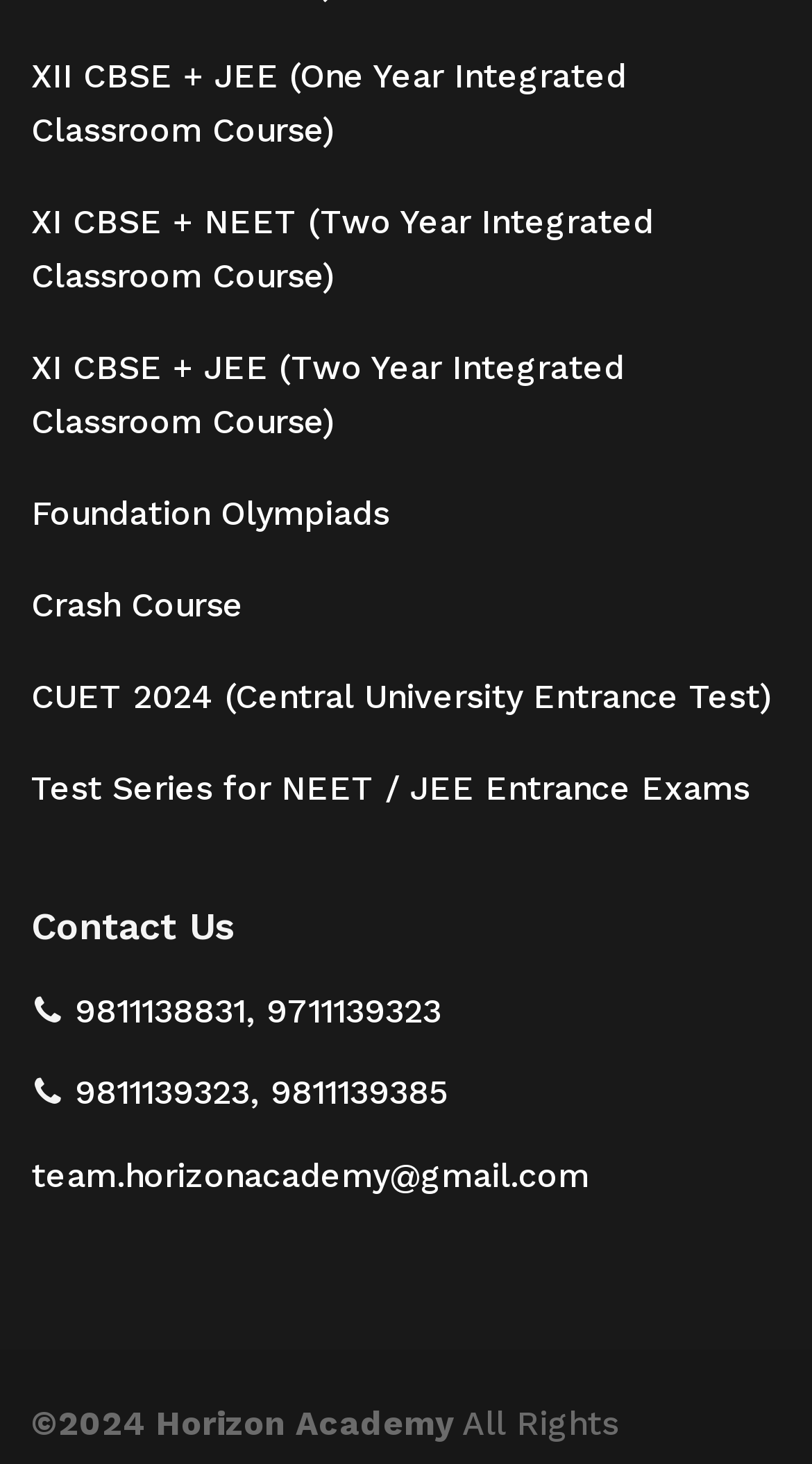What is the copyright year? Based on the image, give a response in one word or a short phrase.

2024